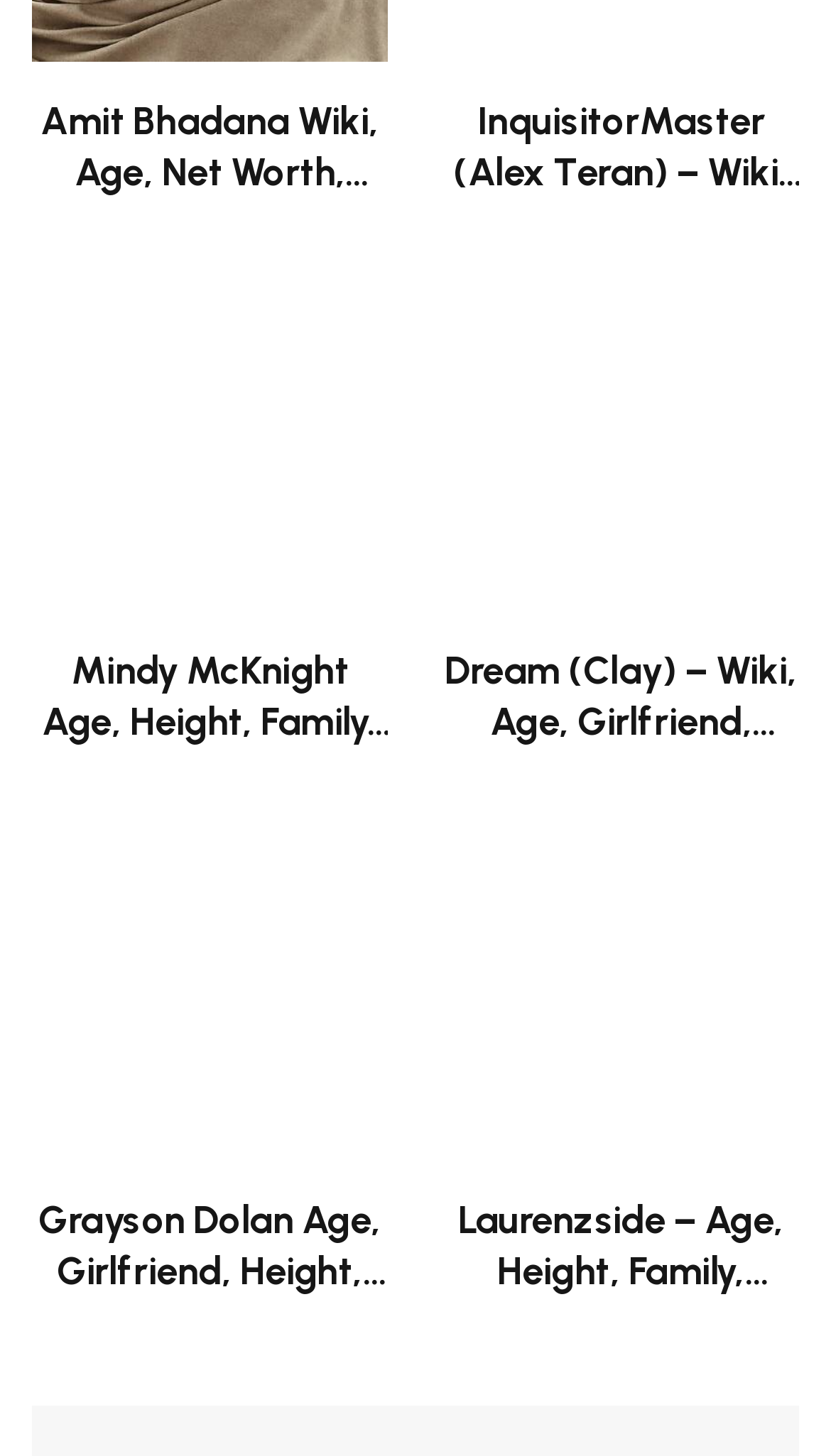Provide a one-word or short-phrase response to the question:
What is the name of the person in the second article?

InquisitorMaster (Alex Teran)